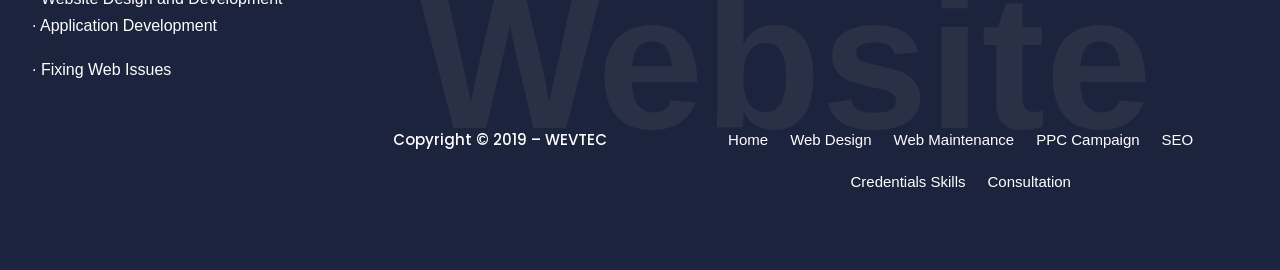What is the purpose of the 'Fixing Web Issues' link?
Based on the image, answer the question with as much detail as possible.

The 'Fixing Web Issues' link is likely a resource or service provided by the company to help users resolve web-related problems, as indicated by its text content.